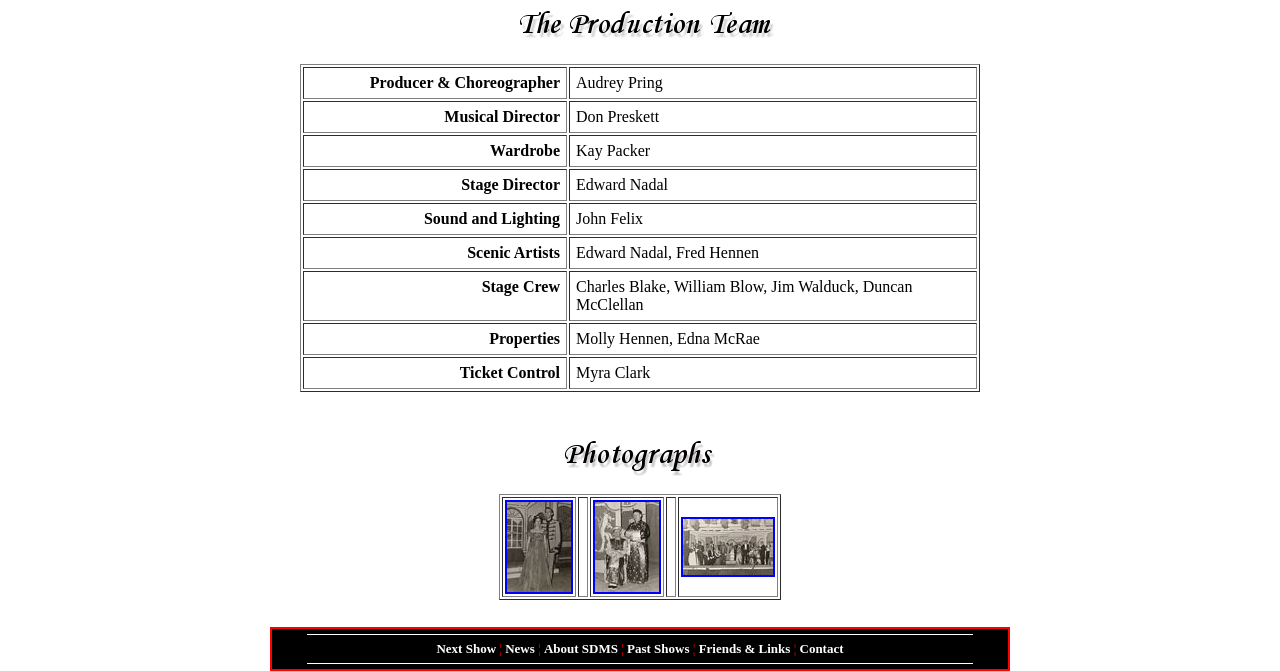Please identify the bounding box coordinates of the clickable element to fulfill the following instruction: "Click on Next Show". The coordinates should be four float numbers between 0 and 1, i.e., [left, top, right, bottom].

[0.341, 0.955, 0.388, 0.978]